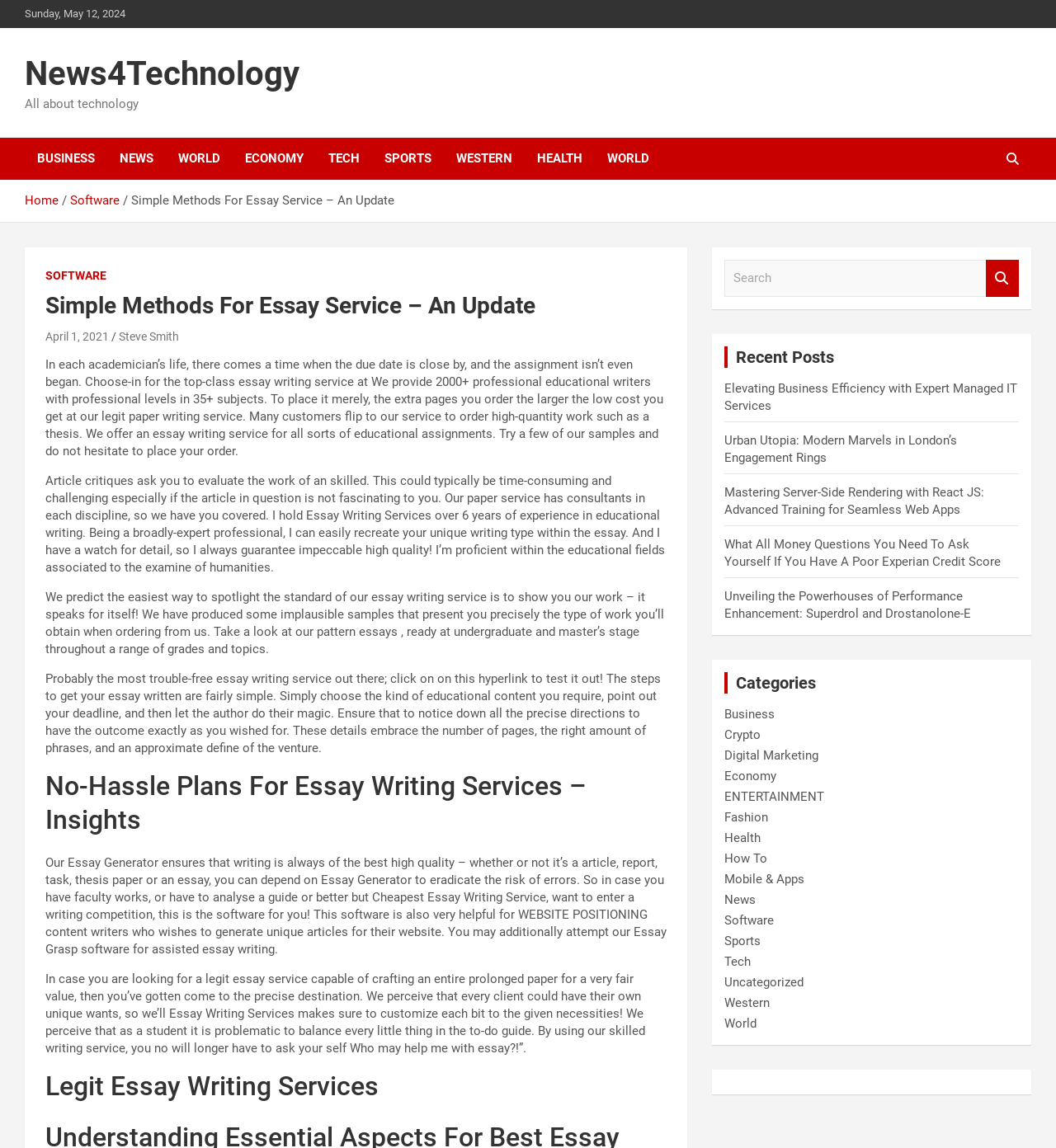Please find the bounding box coordinates of the clickable region needed to complete the following instruction: "Search for something". The bounding box coordinates must consist of four float numbers between 0 and 1, i.e., [left, top, right, bottom].

[0.686, 0.226, 0.934, 0.258]